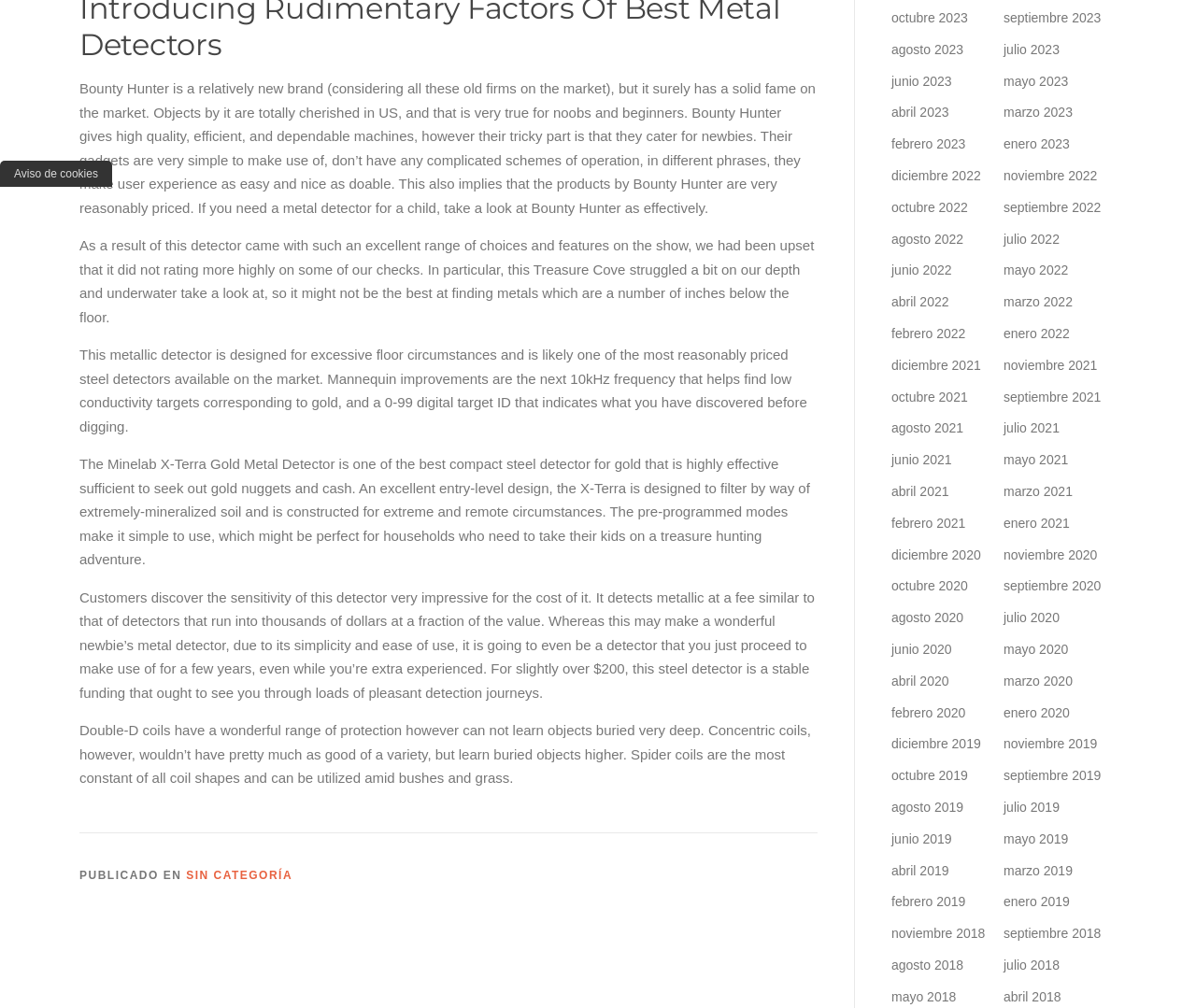What is the frequency of the Minelab X-Terra Gold Metal Detector?
Please look at the screenshot and answer in one word or a short phrase.

10kHz